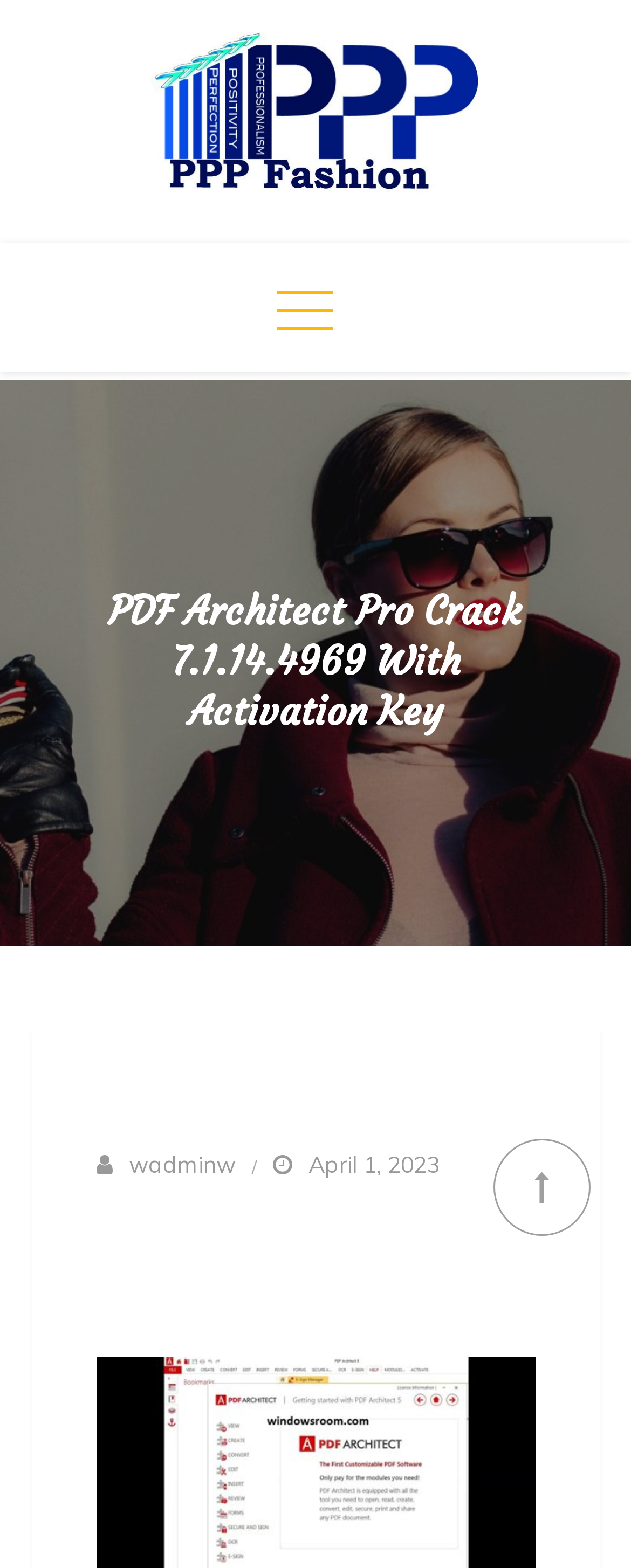Based on the image, give a detailed response to the question: What is the version of PDF Architect Pro Crack?

The version of PDF Architect Pro Crack can be found in the heading element with the text 'PDF Architect Pro Crack 7.1.14.4969 With Activation Key'. This heading element is a child of the root element and has a bounding box with coordinates [0.05, 0.344, 0.95, 0.502].